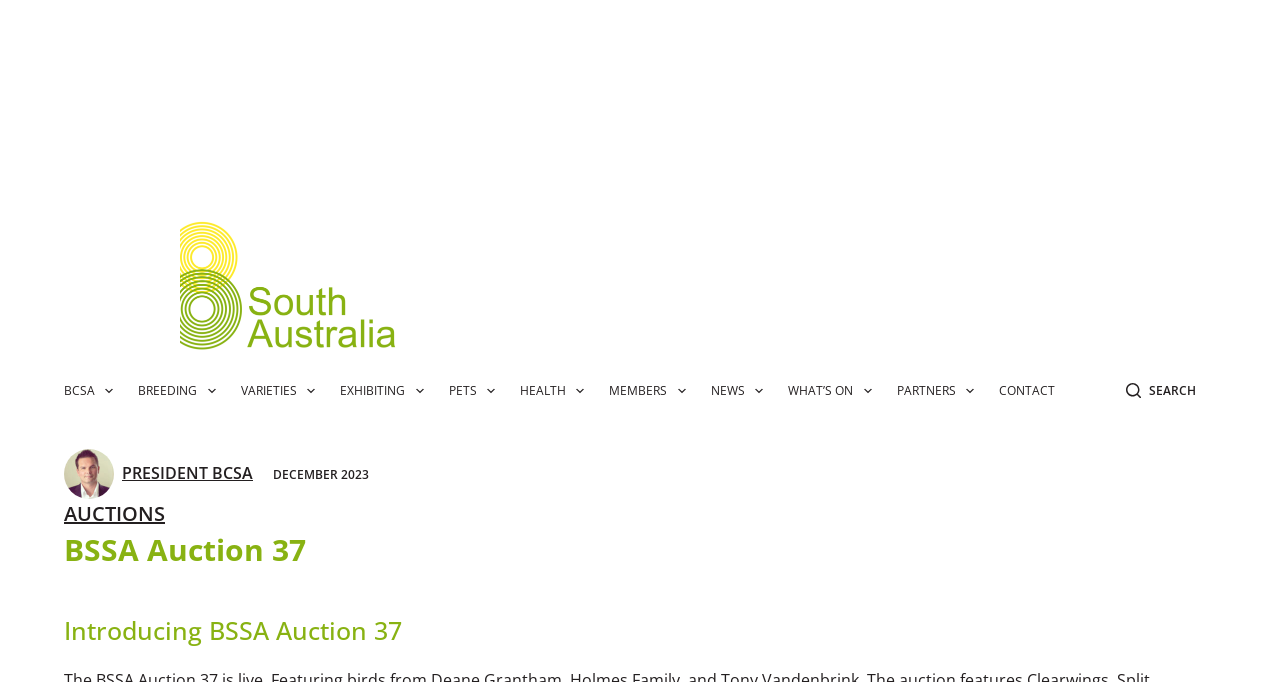Generate an in-depth caption that captures all aspects of the webpage.

The webpage is about the BSSA Auction 37 for 2023, featuring birds from Deane Grantham, Holmes Family, and Tony Vandenbrink. At the top-left corner, there is a "Skip to content" link. Below it, there is a figure containing the BCSA logo. 

To the right of the logo, there is a horizontal navigation menu with 11 menu items: BCSA, BREEDING, VARIETIES, EXHIBITING, PETS, HEALTH, MEMBERS, NEWS, WHAT'S ON, PARTNERS, and CONTACT. Each menu item has an associated image. 

Below the navigation menu, there is a search button with the text "SEARCH" on it. 

On the main content area, there is a header section with an avatar photo, a link to the president's page, a time element showing "DECEMBER 2023", and a link to AUCTIONS. 

Below the header section, there are two headings: "BSSA Auction 37" and "Introducing BSSA Auction 37".